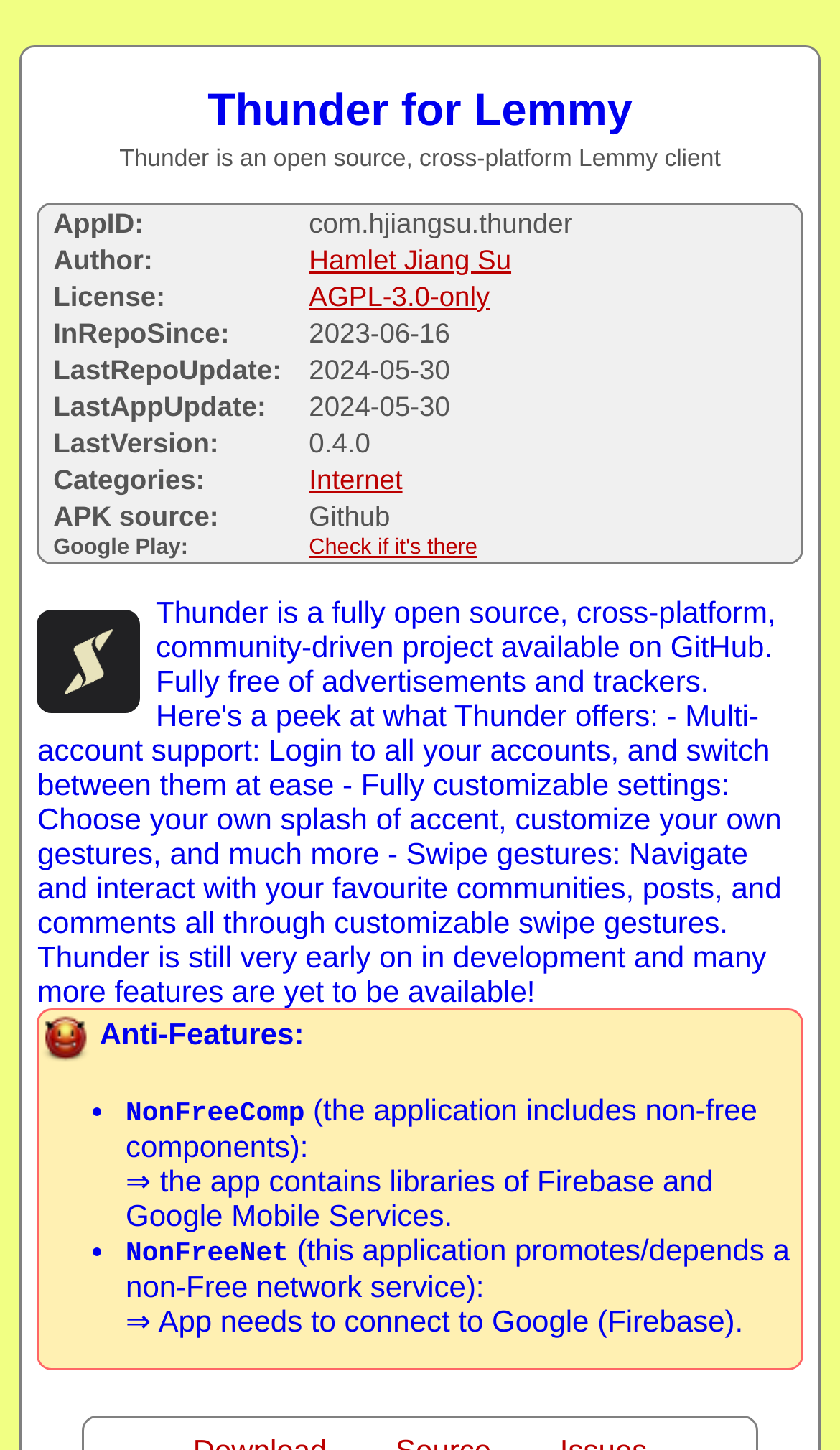Determine the bounding box for the HTML element described here: "Check if it's there". The coordinates should be given as [left, top, right, bottom] with each number being a float between 0 and 1.

[0.368, 0.37, 0.568, 0.386]